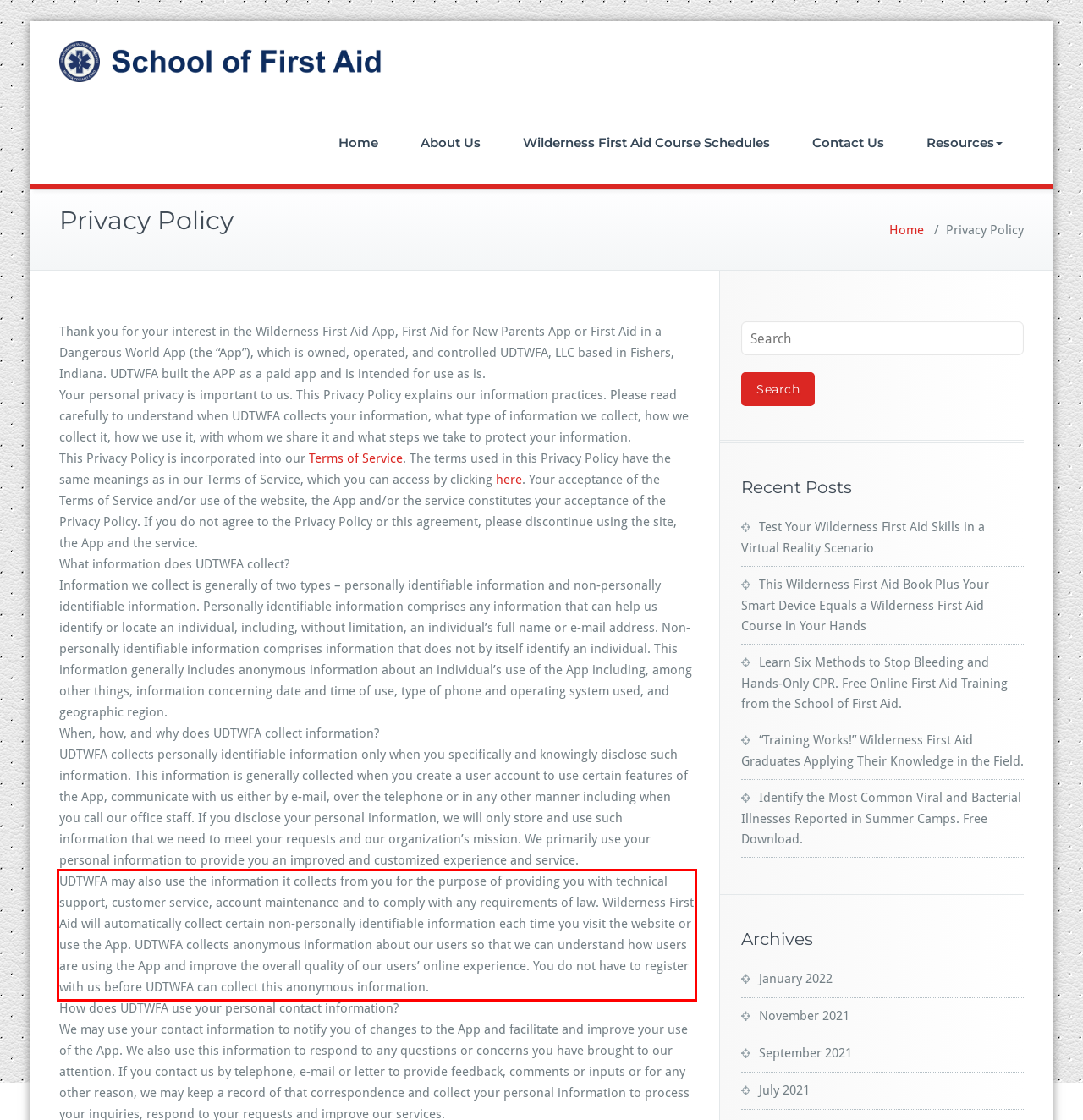Within the screenshot of a webpage, identify the red bounding box and perform OCR to capture the text content it contains.

UDTWFA may also use the information it collects from you for the purpose of providing you with technical support, customer service, account maintenance and to comply with any requirements of law. Wilderness First Aid will automatically collect certain non-personally identifiable information each time you visit the website or use the App. UDTWFA collects anonymous information about our users so that we can understand how users are using the App and improve the overall quality of our users’ online experience. You do not have to register with us before UDTWFA can collect this anonymous information.